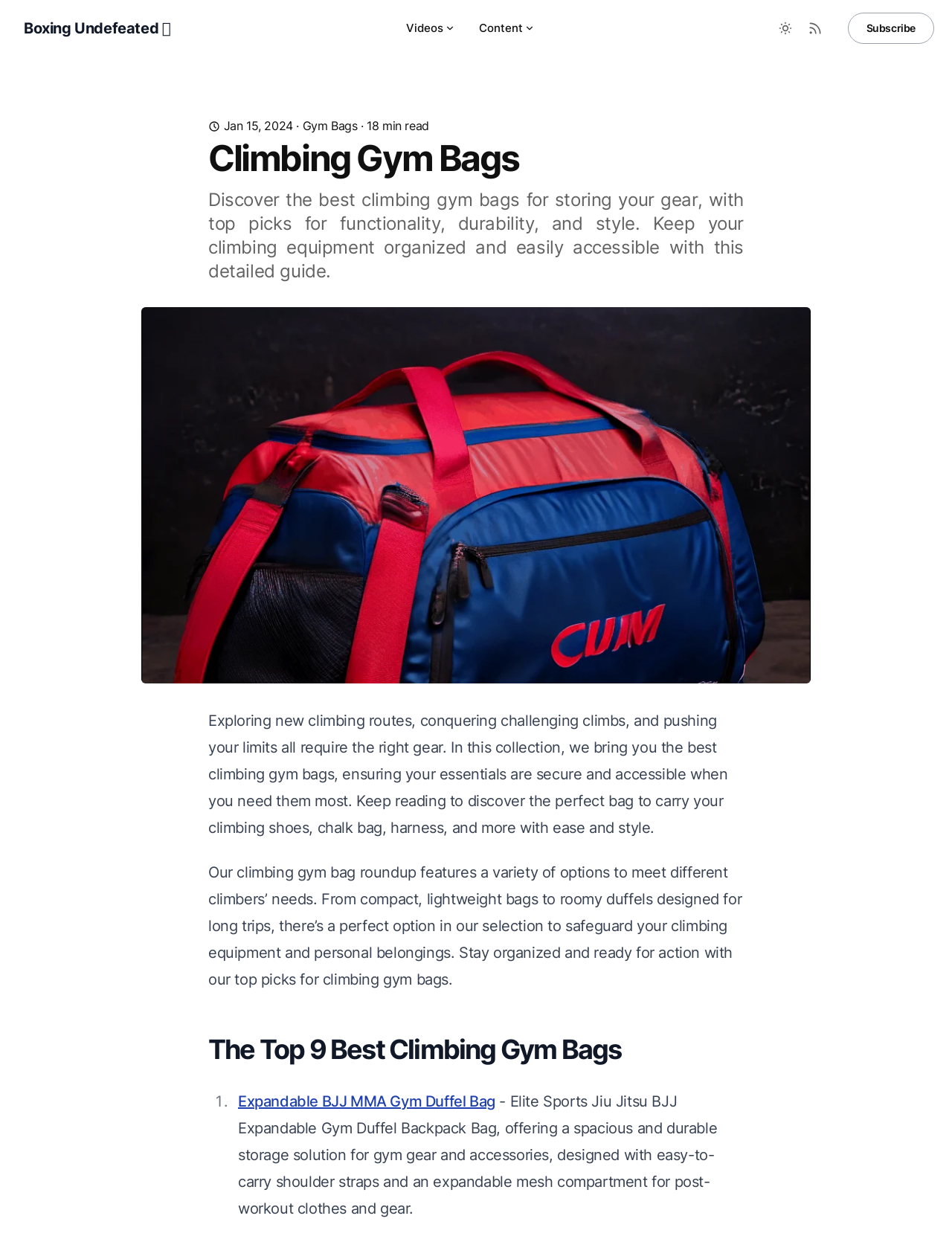Provide the bounding box coordinates for the UI element that is described as: "Boxing Undefeated 🥊".

[0.019, 0.007, 0.179, 0.039]